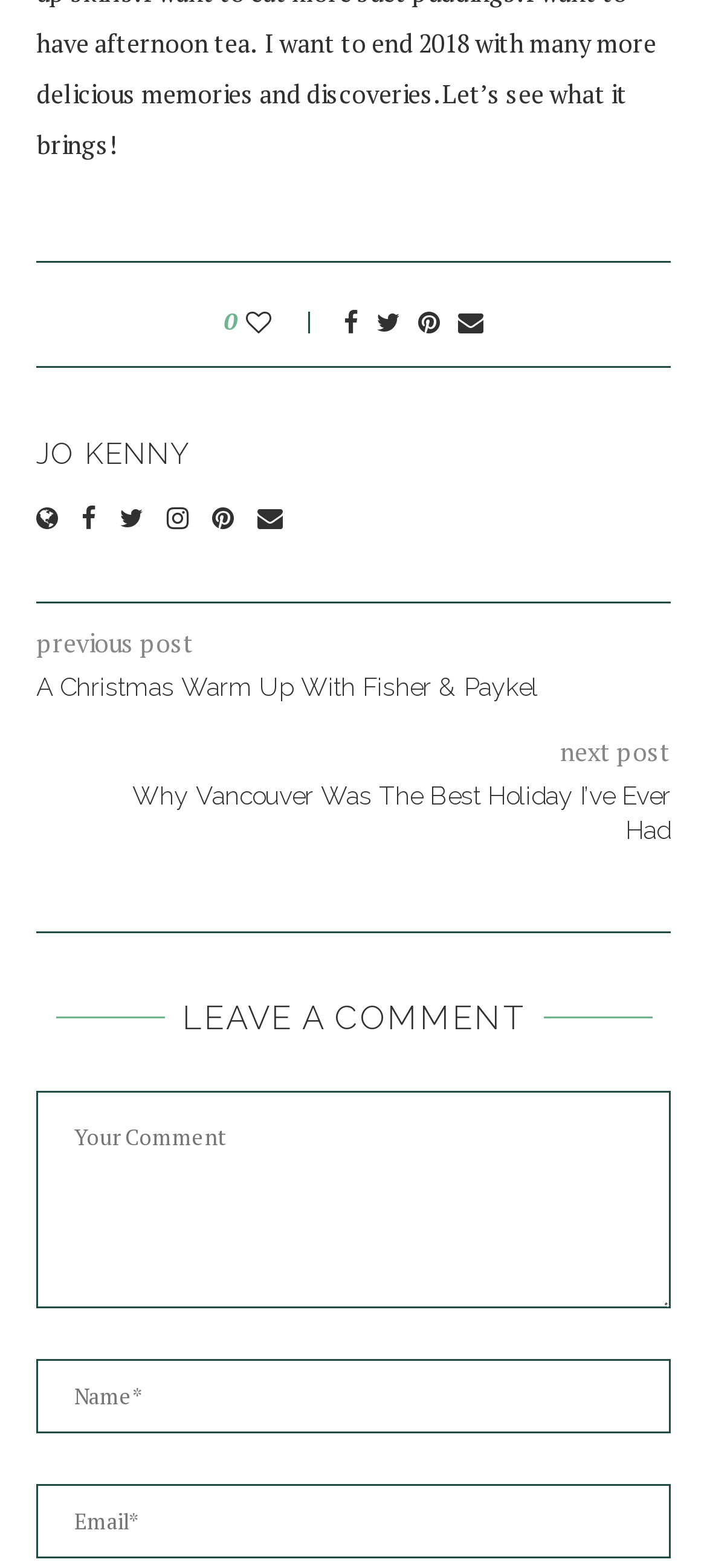Find the bounding box coordinates corresponding to the UI element with the description: "Video". The coordinates should be formatted as [left, top, right, bottom], with values as floats between 0 and 1.

None